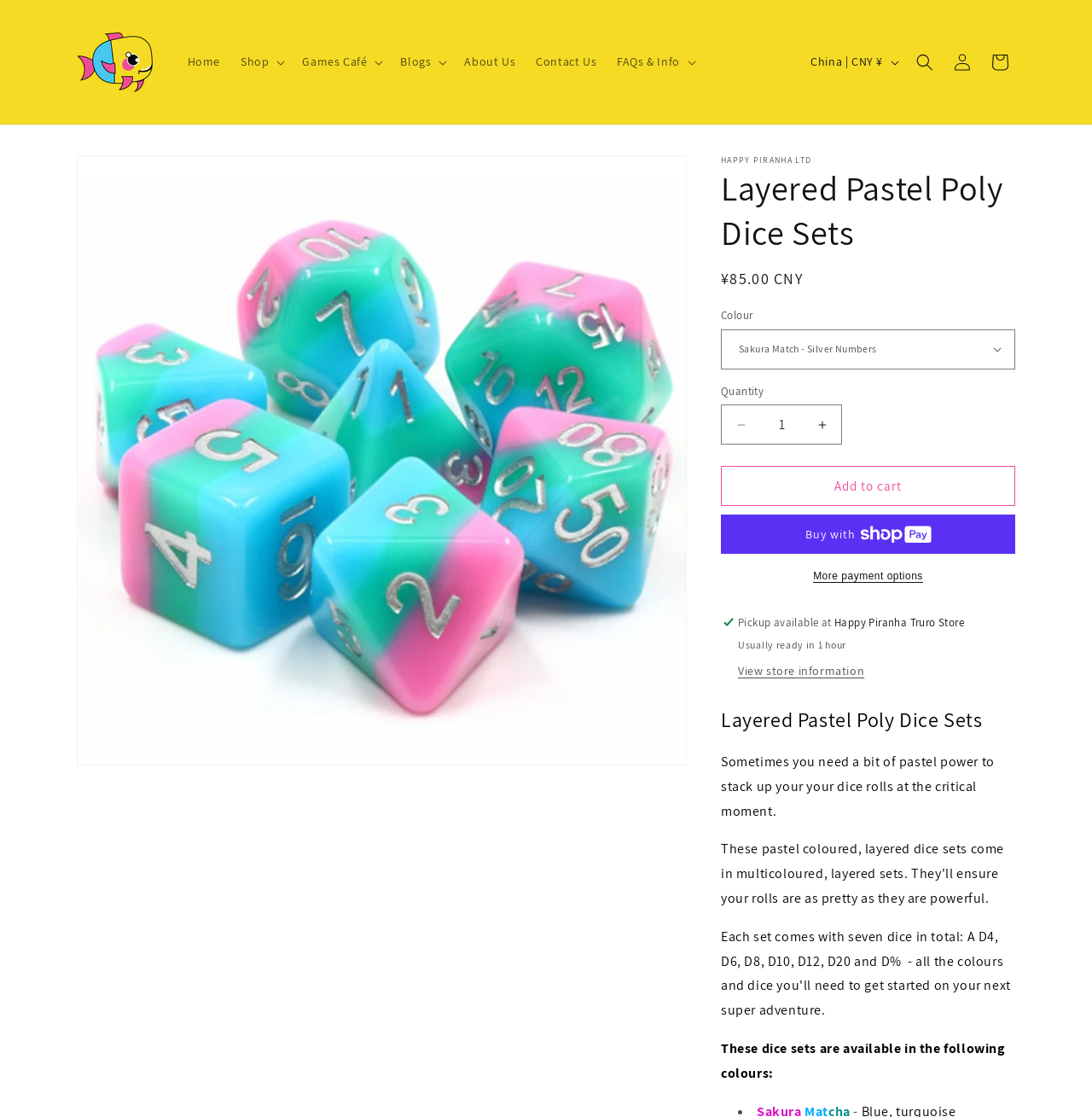What type of product is being sold on this webpage?
From the image, respond with a single word or phrase.

Dice sets